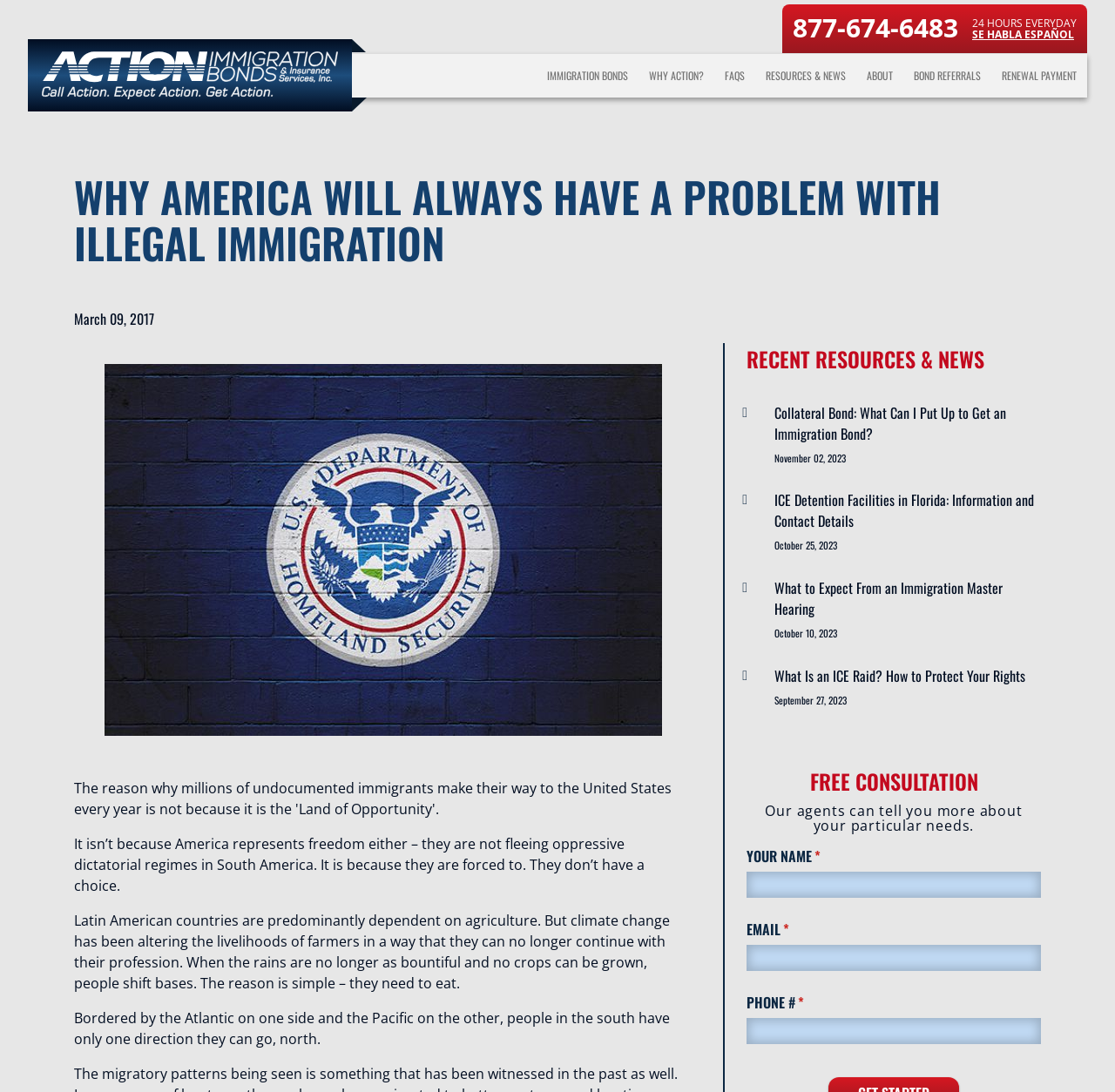What is the topic of the article on the webpage?
Craft a detailed and extensive response to the question.

The article on the webpage discusses the reasons behind illegal immigration, specifically focusing on the impact of climate change on agriculture in Latin American countries and how it forces people to migrate to the United States.